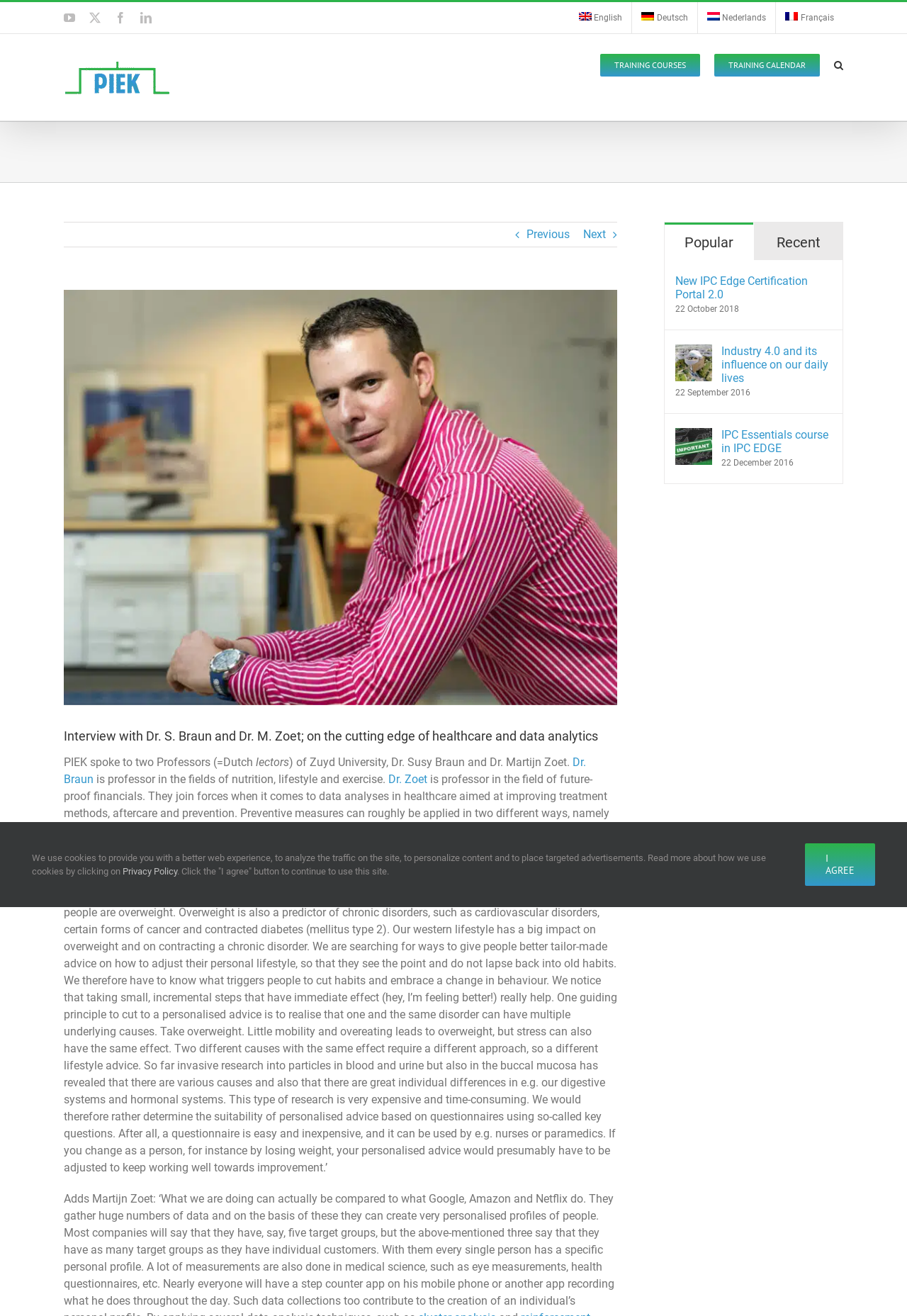Provide the bounding box coordinates of the HTML element described as: "Next". The bounding box coordinates should be four float numbers between 0 and 1, i.e., [left, top, right, bottom].

[0.643, 0.169, 0.668, 0.187]